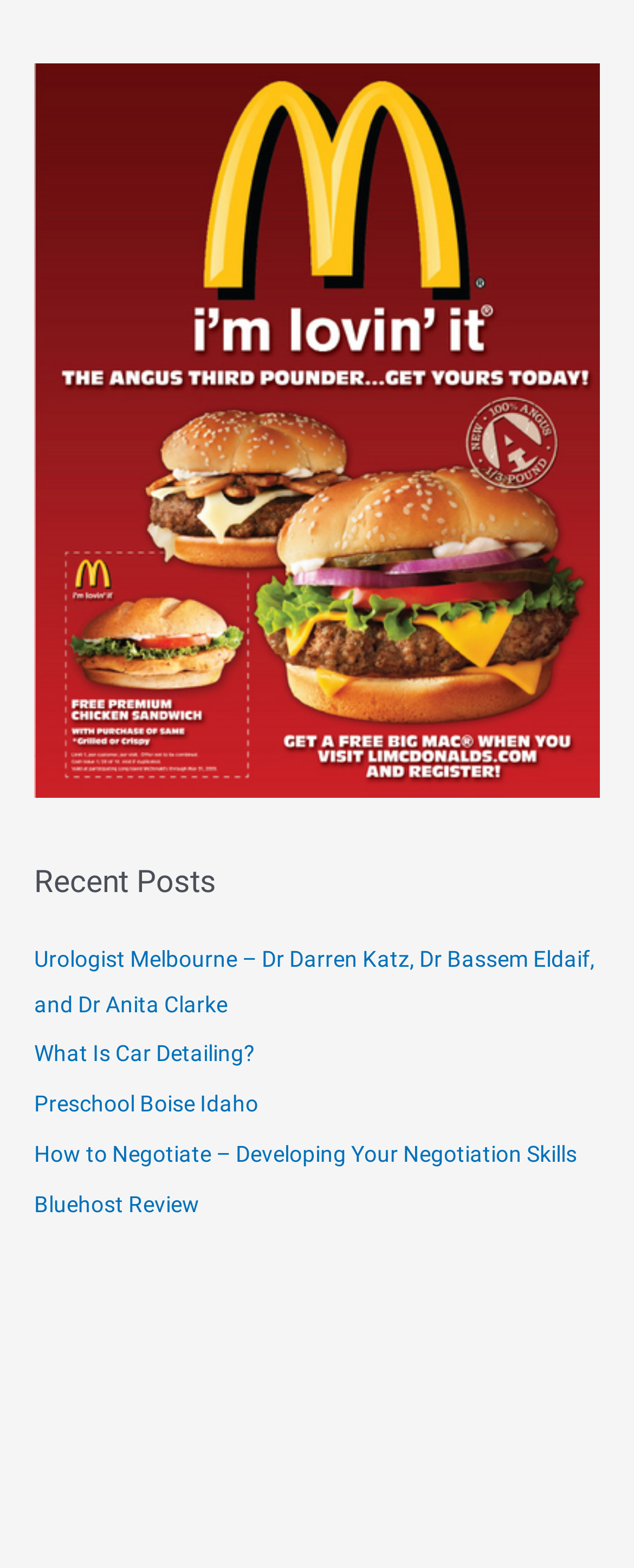Locate the bounding box of the UI element described by: "What Is Car Detailing?" in the given webpage screenshot.

[0.054, 0.664, 0.403, 0.68]